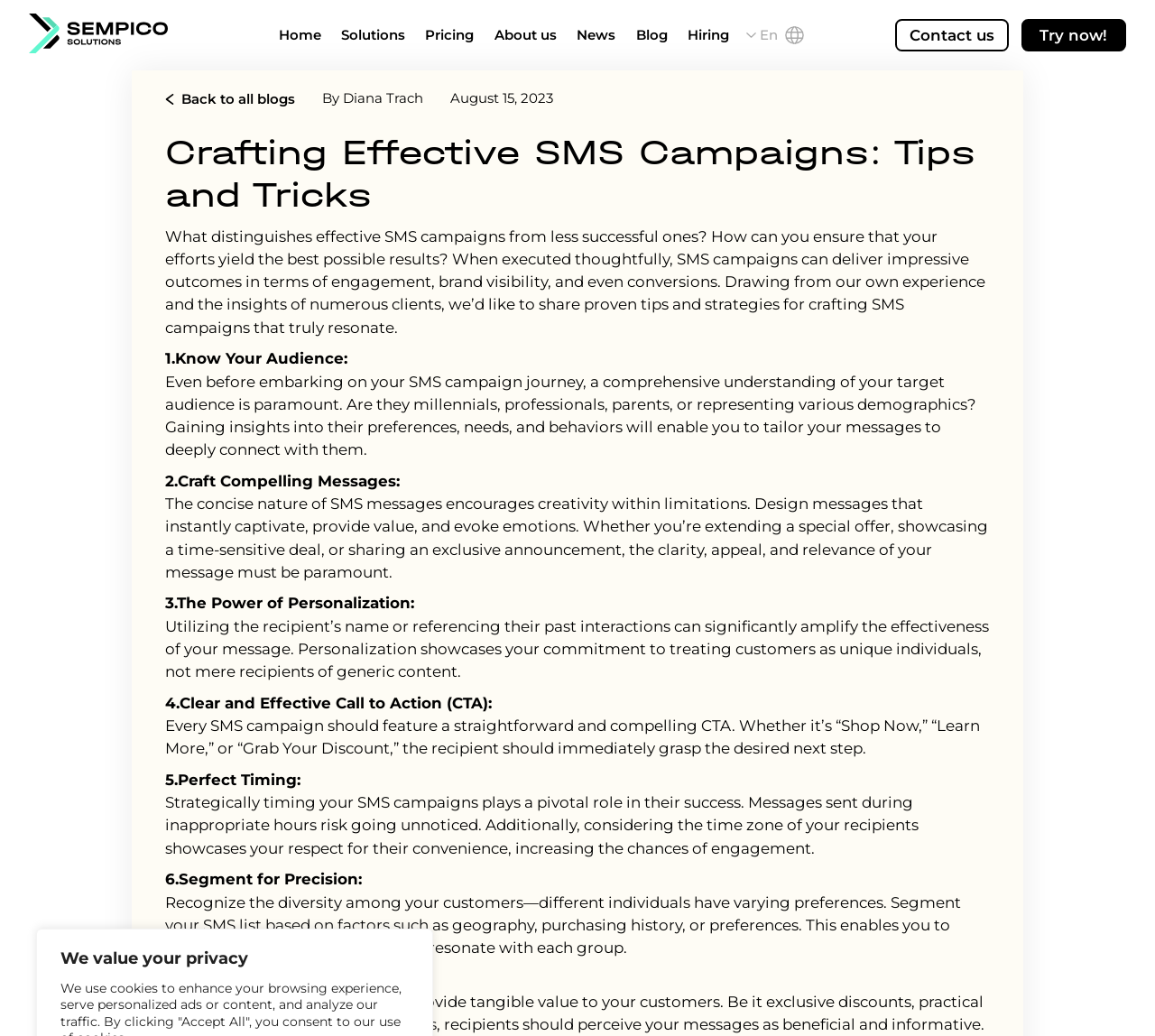Please specify the bounding box coordinates in the format (top-left x, top-left y, bottom-right x, bottom-right y), with values ranging from 0 to 1. Identify the bounding box for the UI component described as follows: Back to all blogs

[0.143, 0.088, 0.255, 0.104]